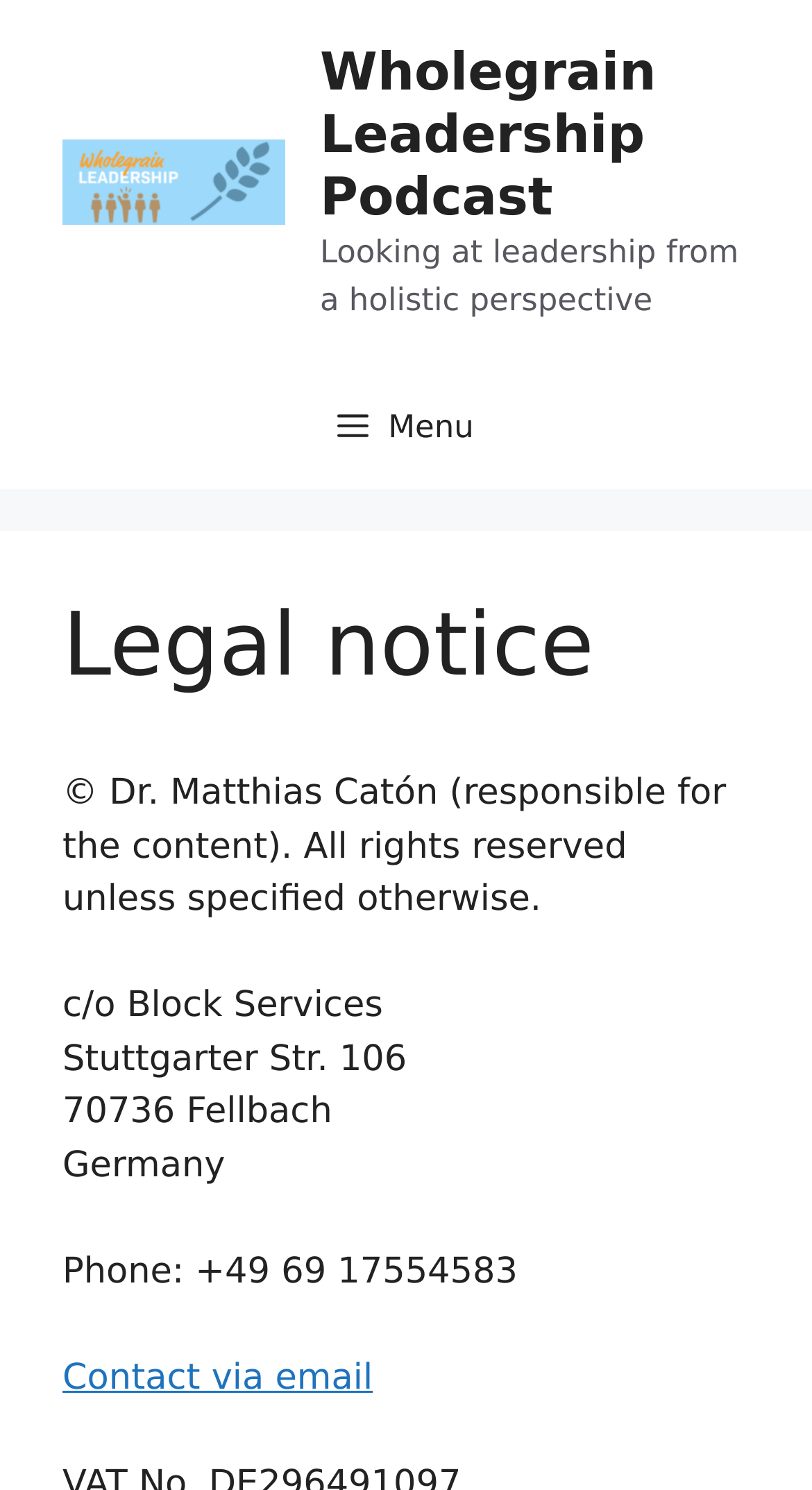Locate the UI element described by Menu in the provided webpage screenshot. Return the bounding box coordinates in the format (top-left x, top-left y, bottom-right x, bottom-right y), ensuring all values are between 0 and 1.

[0.051, 0.245, 0.949, 0.328]